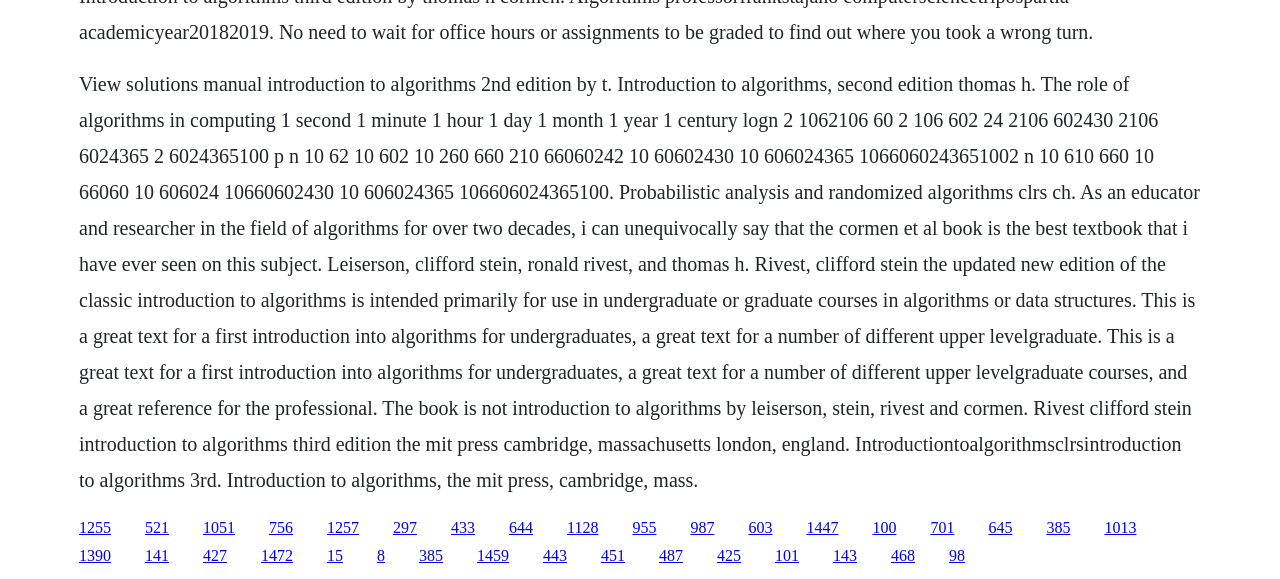Provide a brief response in the form of a single word or phrase:
What is the title of the book being described?

Introduction to Algorithms